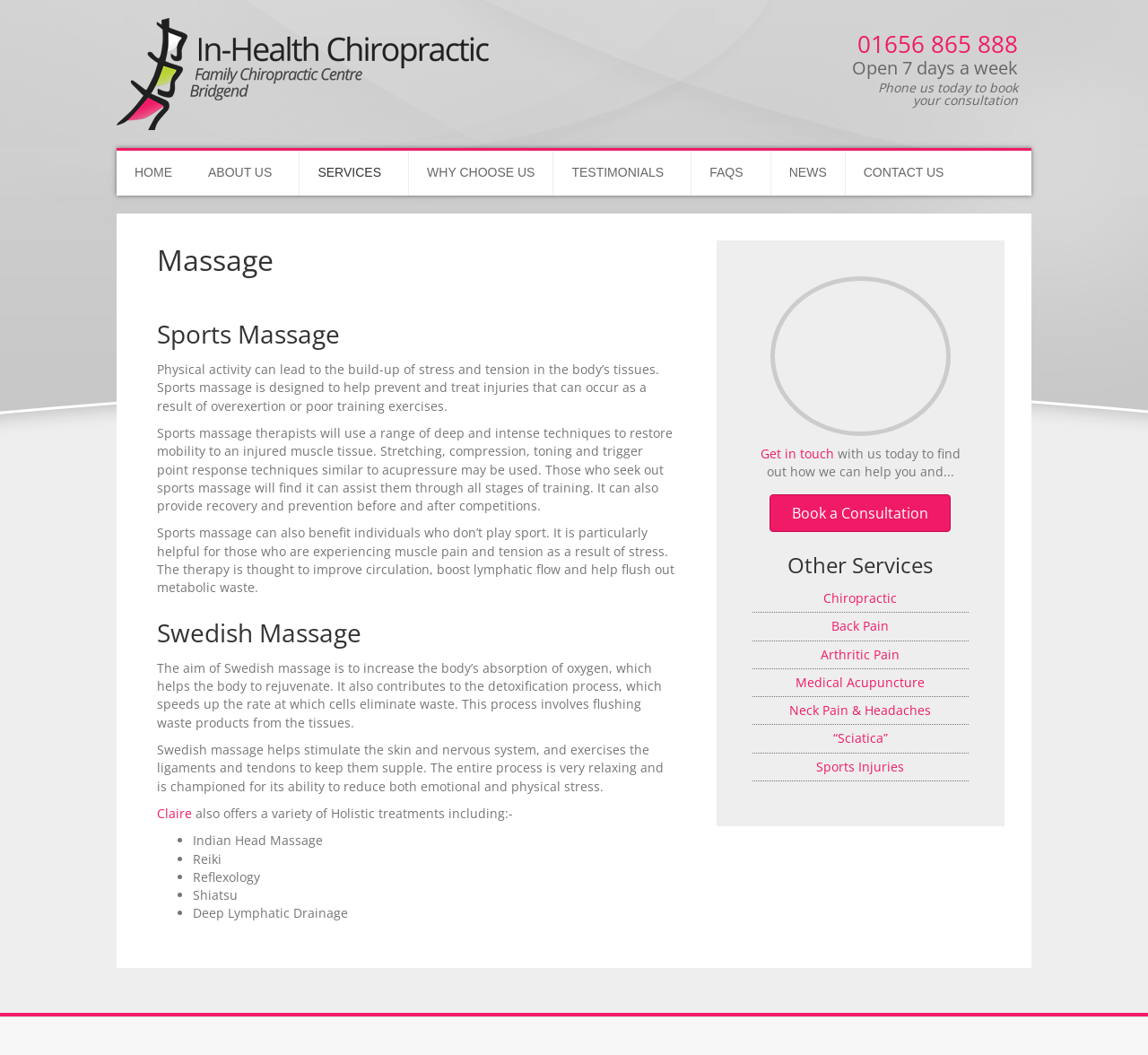What is the benefit of Swedish massage?
Provide a well-explained and detailed answer to the question.

I found the benefit of Swedish massage by reading the text under the 'Swedish Massage' heading. It says that the aim of Swedish massage is to increase the body's absorption of oxygen, which helps the body to rejuvenate.